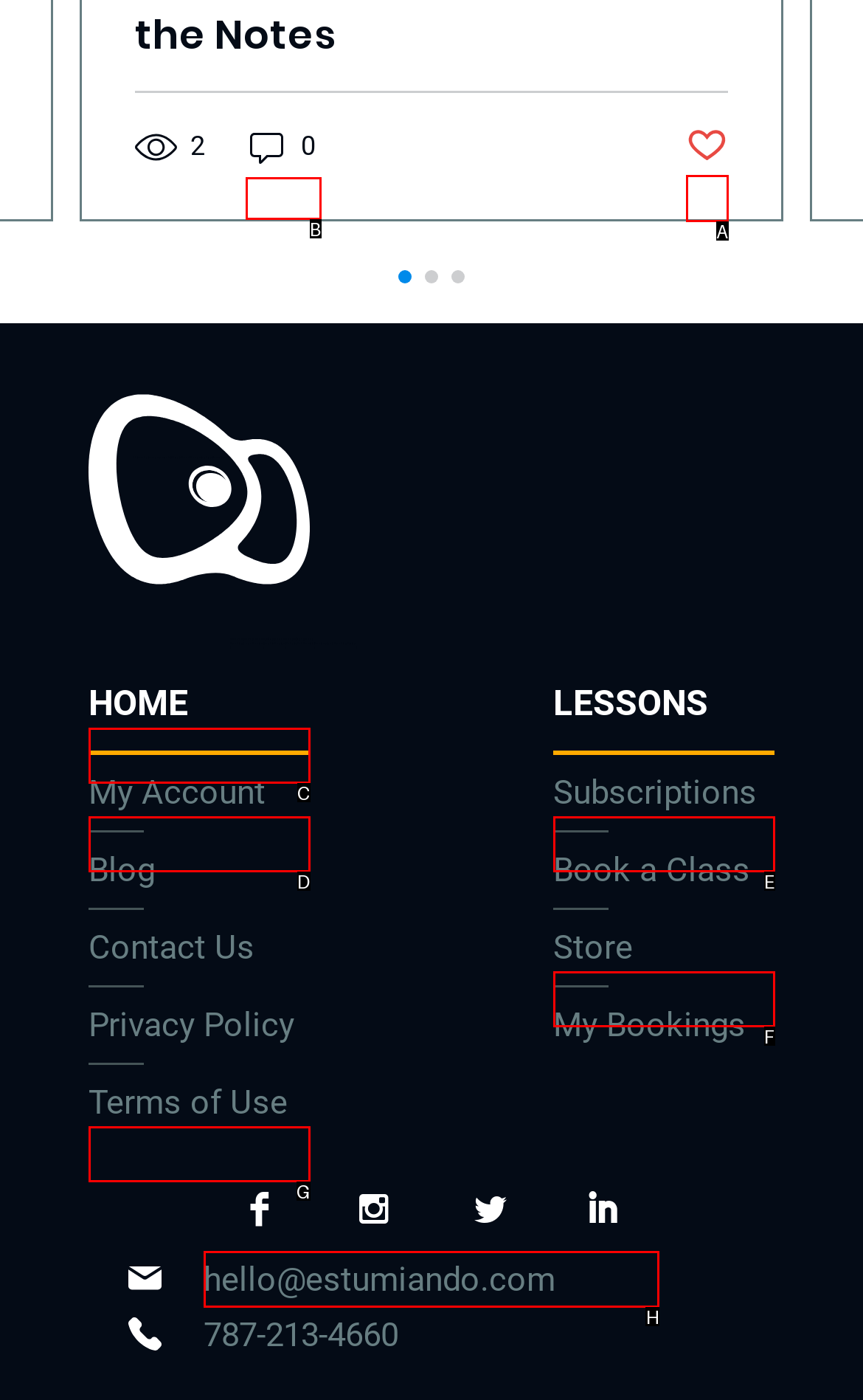Indicate the letter of the UI element that should be clicked to accomplish the task: Contact 'hello@estumiando.com'. Answer with the letter only.

H